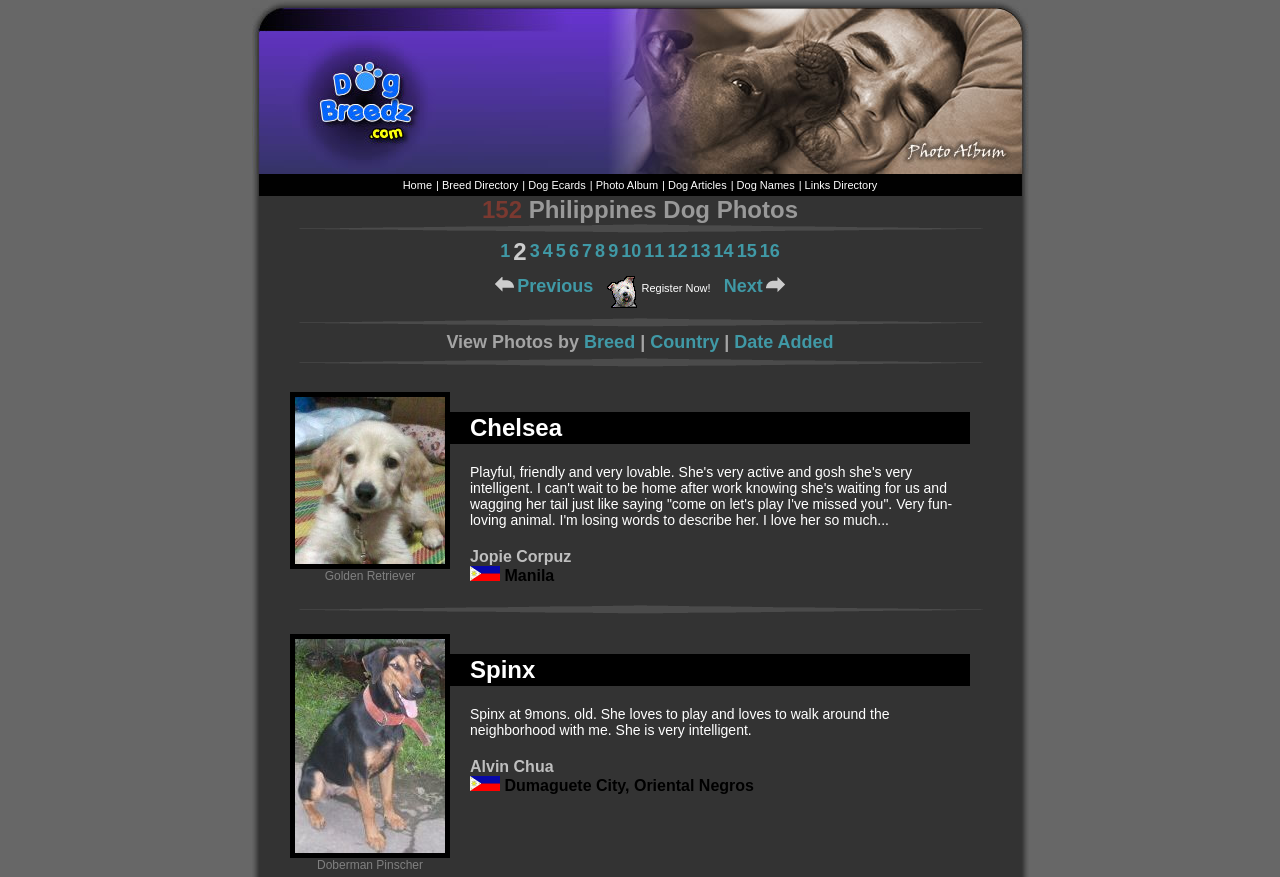What is the name of the dog in the second photo?
Based on the screenshot, answer the question with a single word or phrase.

Spinx